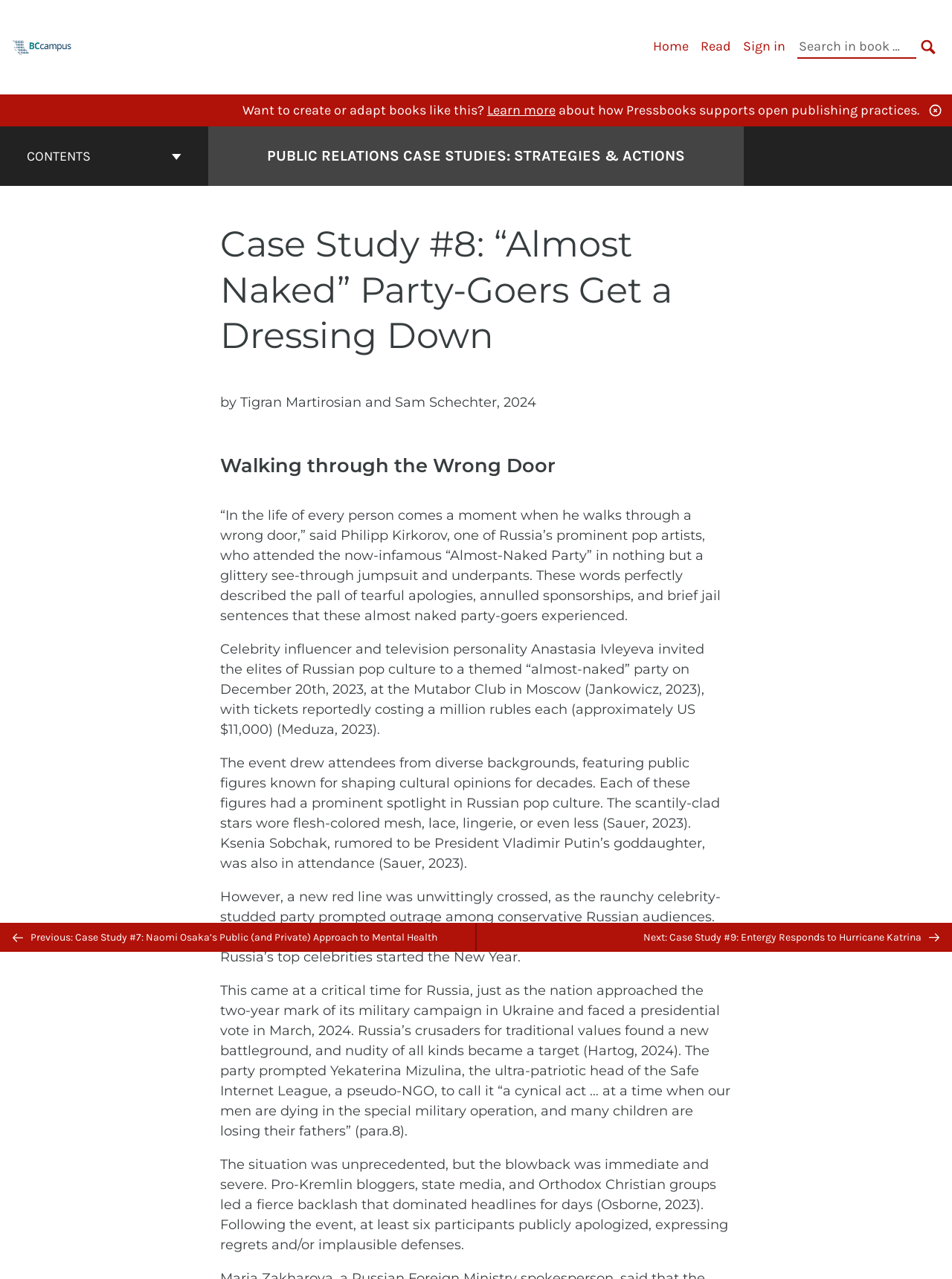Determine the bounding box coordinates of the clickable element to complete this instruction: "Click on ACCOUNT/LOG IN". Provide the coordinates in the format of four float numbers between 0 and 1, [left, top, right, bottom].

None